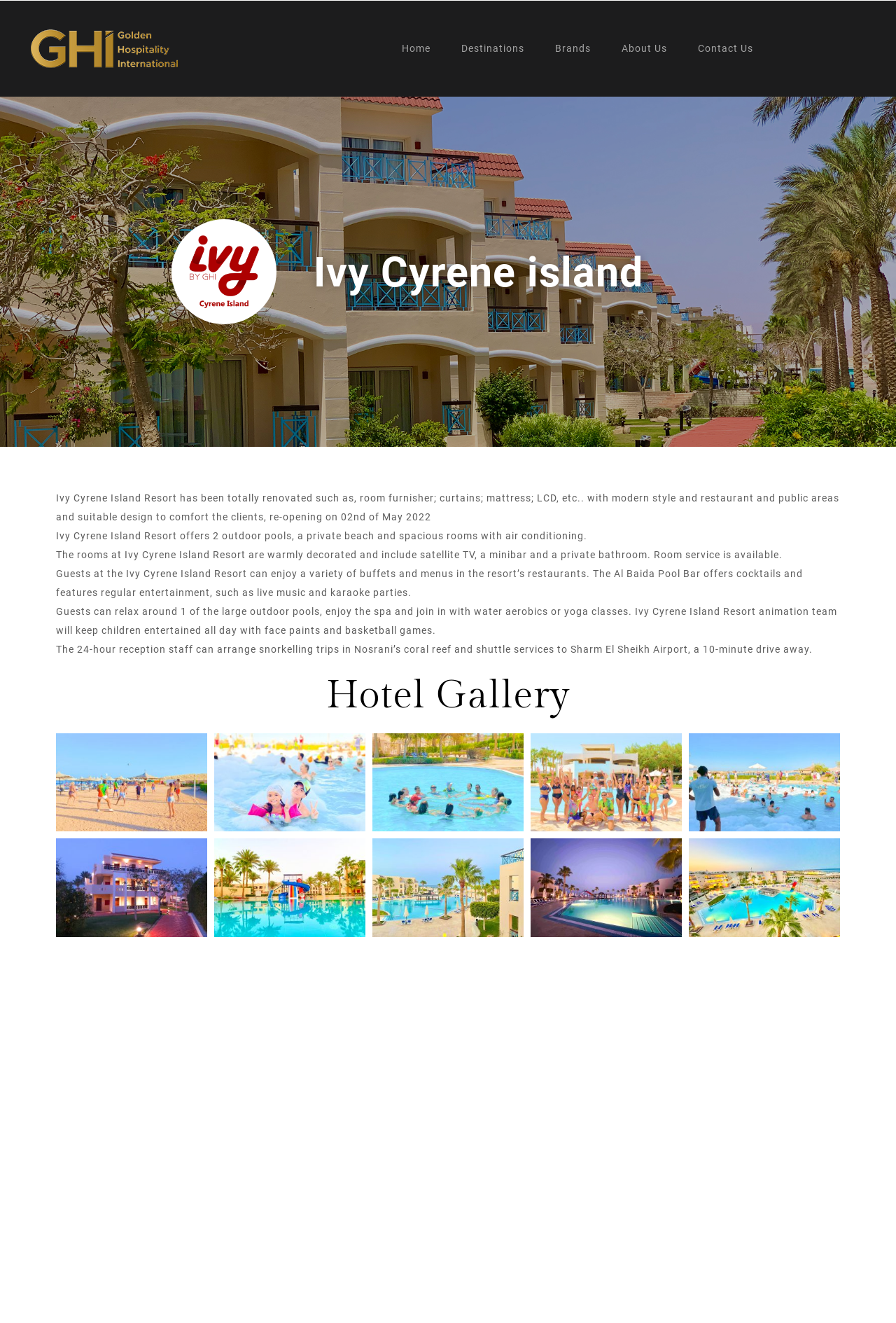Determine the primary headline of the webpage.

Ivy Cyrene island